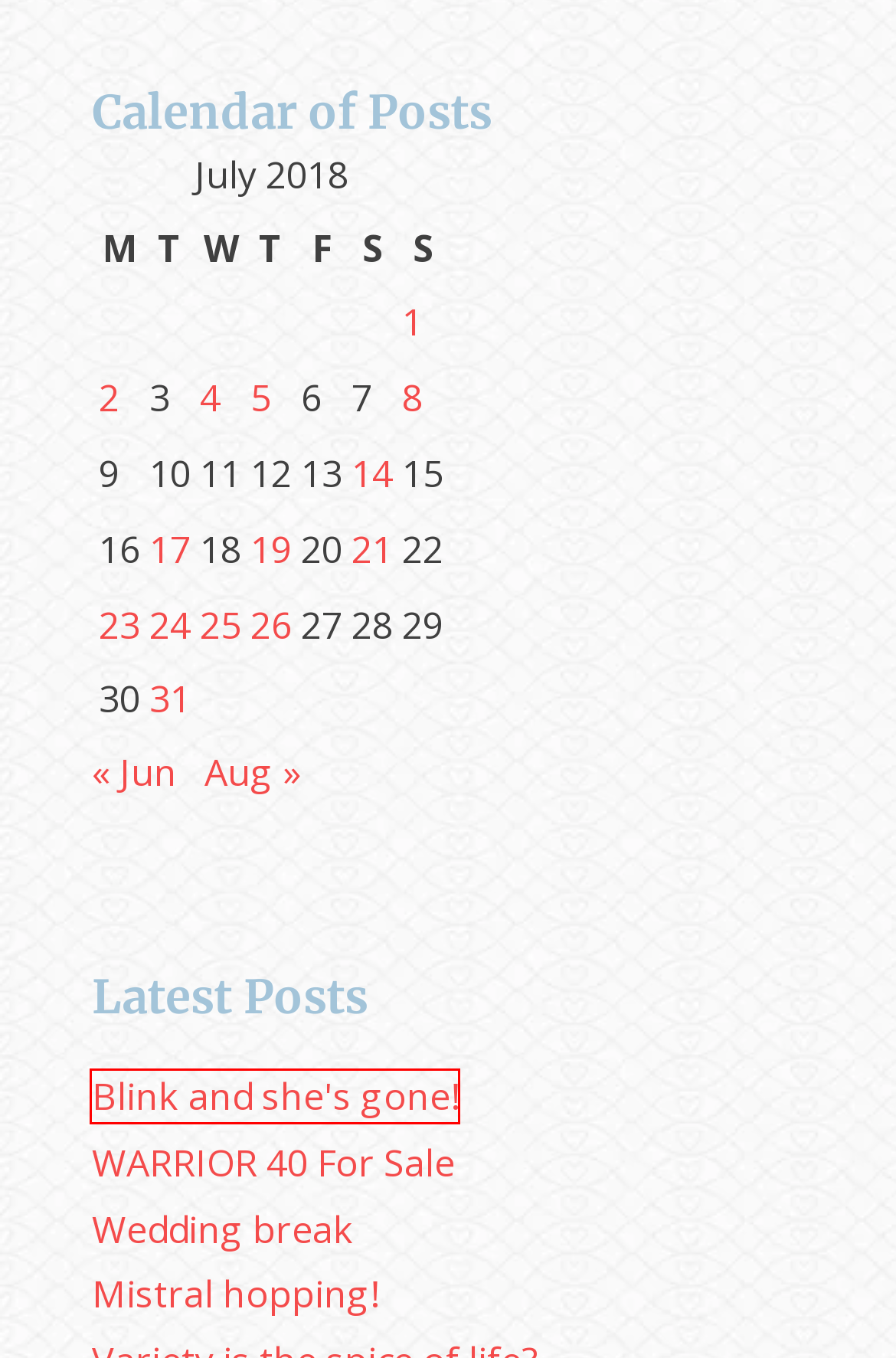Review the screenshot of a webpage that includes a red bounding box. Choose the webpage description that best matches the new webpage displayed after clicking the element within the bounding box. Here are the candidates:
A. 31 July, 2018 - Court Short
B. 25 July, 2018 - Court Short
C. Blink and she's gone! - Court Short
D. 24 July, 2018 - Court Short
E. 1 July, 2018 - Court Short
F. 23 July, 2018 - Court Short
G. 2 July, 2018 - Court Short
H. 26 July, 2018 - Court Short

C